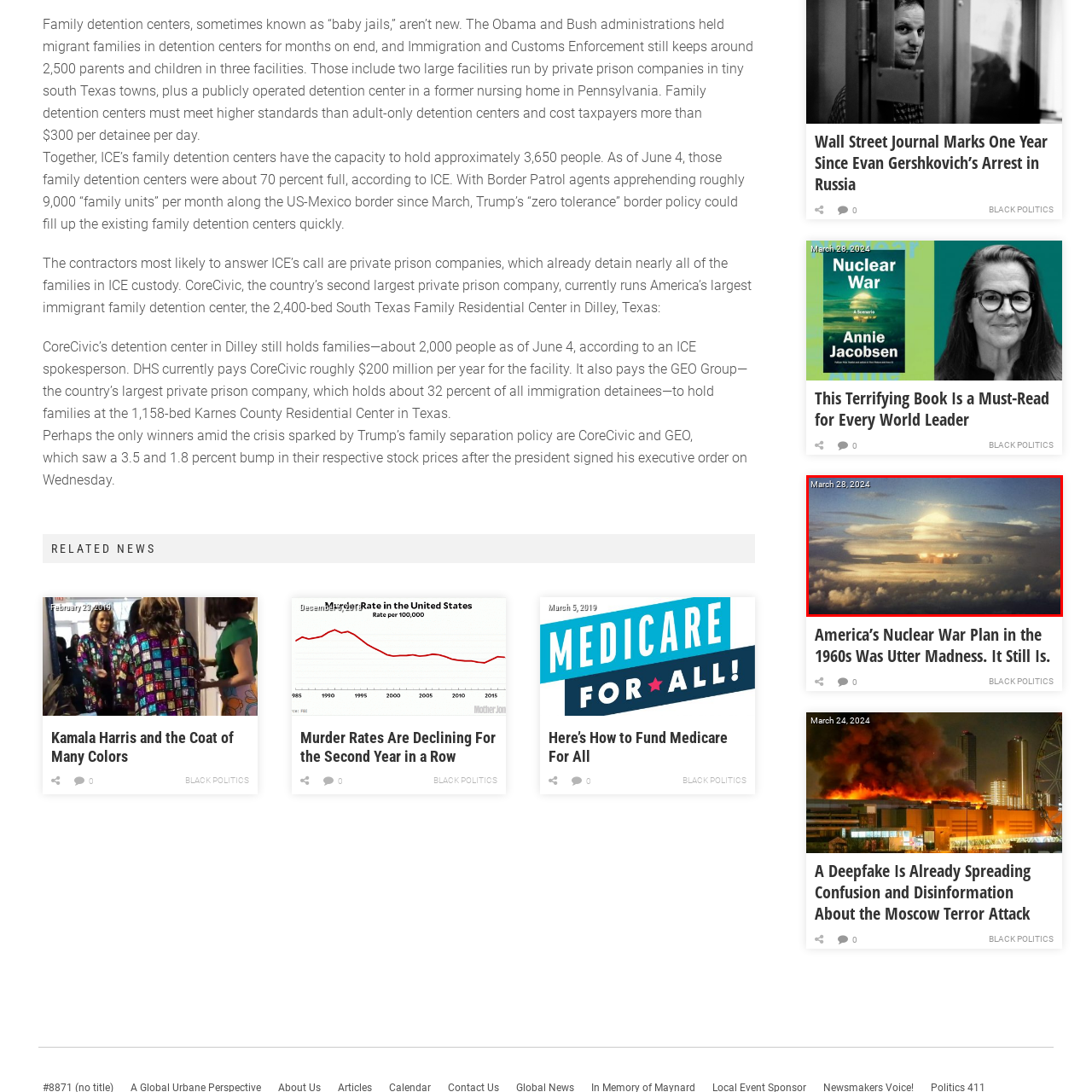What is the purpose of the imagery?
Look at the image inside the red bounding box and craft a detailed answer using the visual details you can see.

According to the caption, the imagery 'inviting reflections on security, ethics, and global stability in contemporary discussions', suggesting that the purpose of the imagery is to prompt consideration and reflection on these important topics.